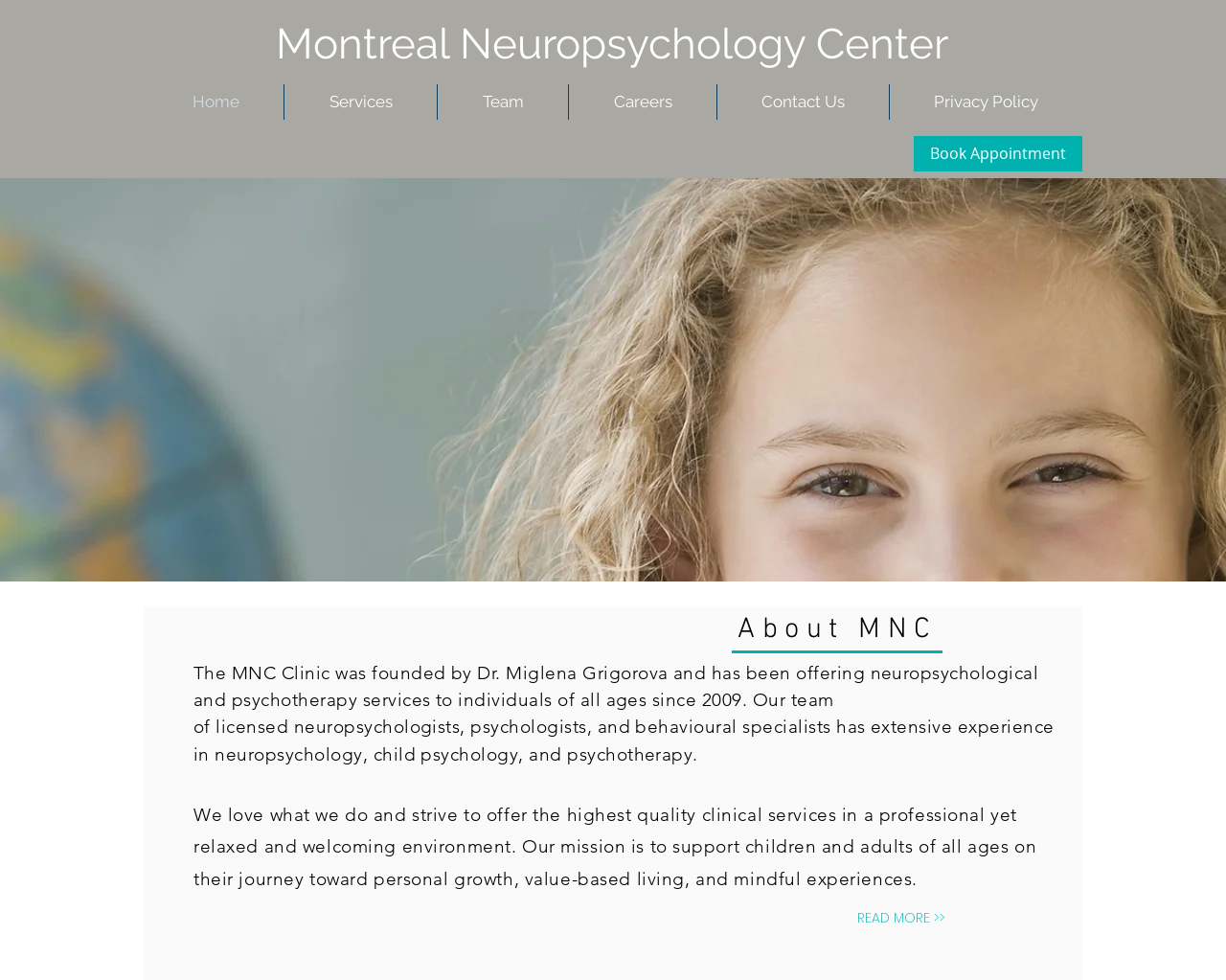What is the mission of the MNC Clinic?
Use the image to give a comprehensive and detailed response to the question.

The mission of the MNC Clinic is to support children and adults of all ages on their journey toward personal growth, value-based living, and mindful experiences. This information can be found in the introductory text on the webpage.